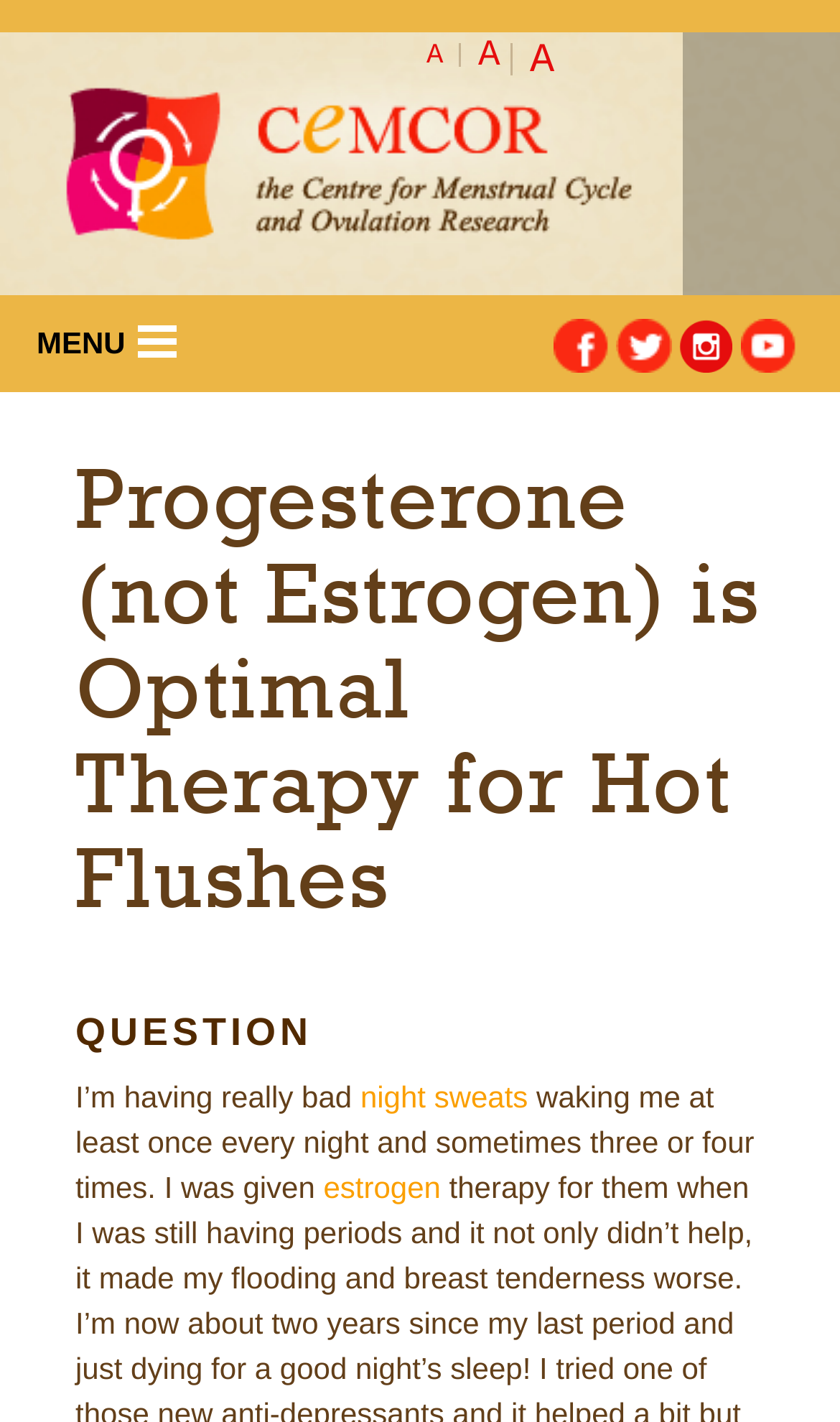Please identify the bounding box coordinates for the region that you need to click to follow this instruction: "Click the 'Resources' link".

[0.0, 0.394, 1.0, 0.453]